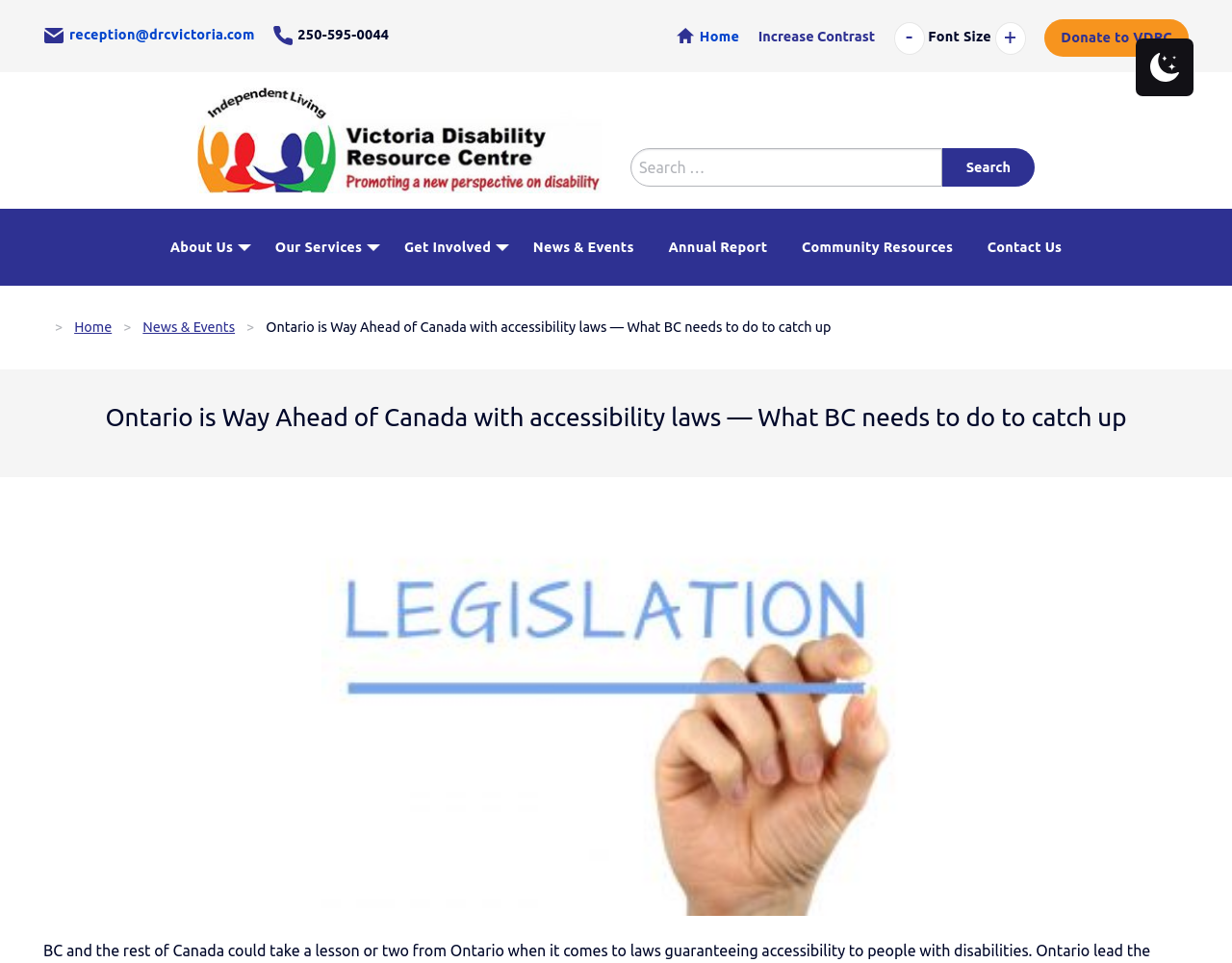Please identify the bounding box coordinates of where to click in order to follow the instruction: "Search the website".

[0.512, 0.154, 0.765, 0.194]